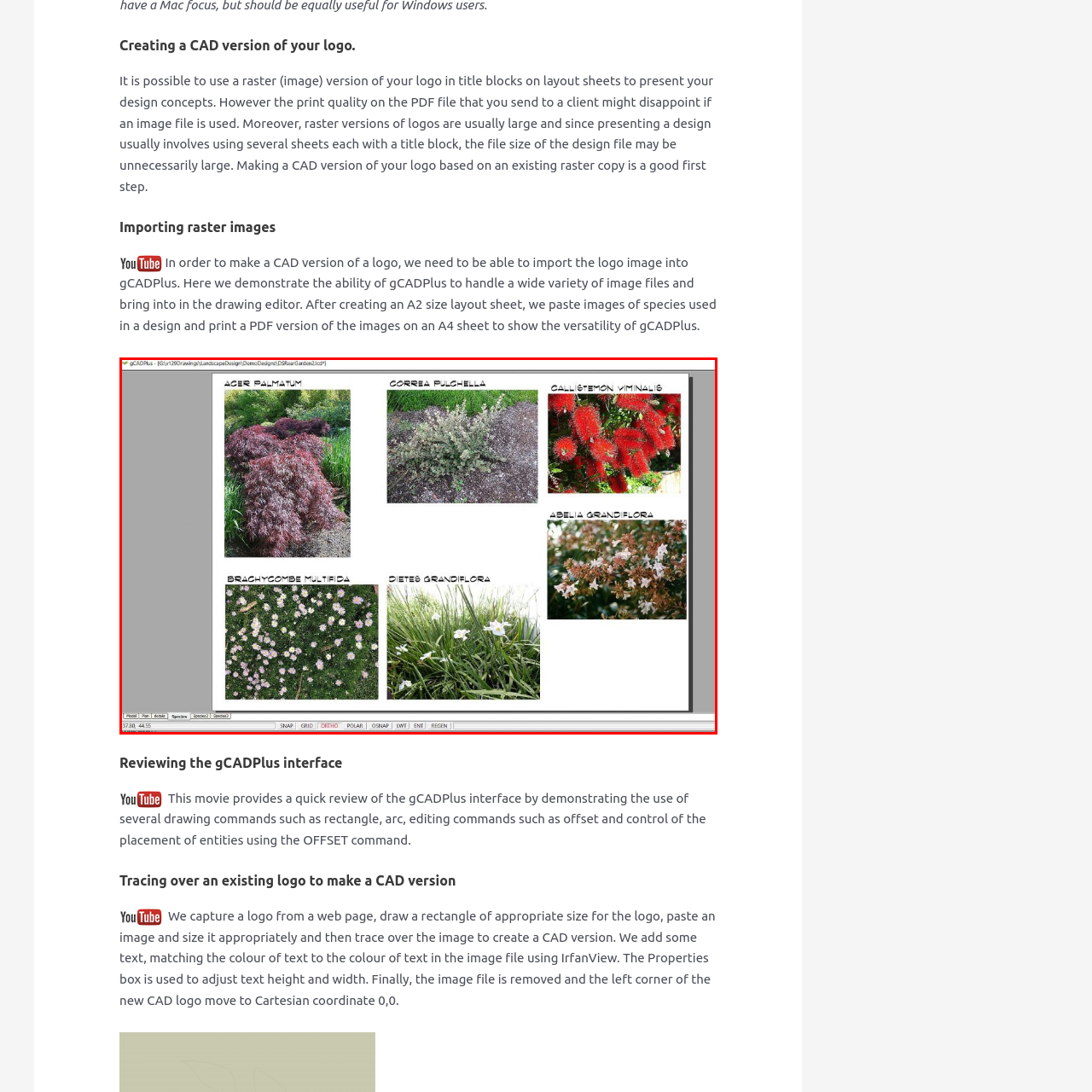Provide an extensive and detailed caption for the image section enclosed by the red boundary.

This image illustrates a layout within gCADPlus, showcasing a selection of various plants used in landscape design. Each plant is labeled, including *Acer palmatum*, *Correa pulchella*, *Callistemon viminalis*, *Abelia grandiflora*, *Brachycombe multifida*, and *Dietes grandiflora*. The display is organized with photographs of each plant strategically positioned to highlight their unique textures and colors. The arrangement not only aids in visual identification but also serves as a helpful reference for designers looking to incorporate these species into their projects. The design emphasizes the versatility of gCADPlus in handling different plant images while facilitating effective communication of design concepts in a professional layout.